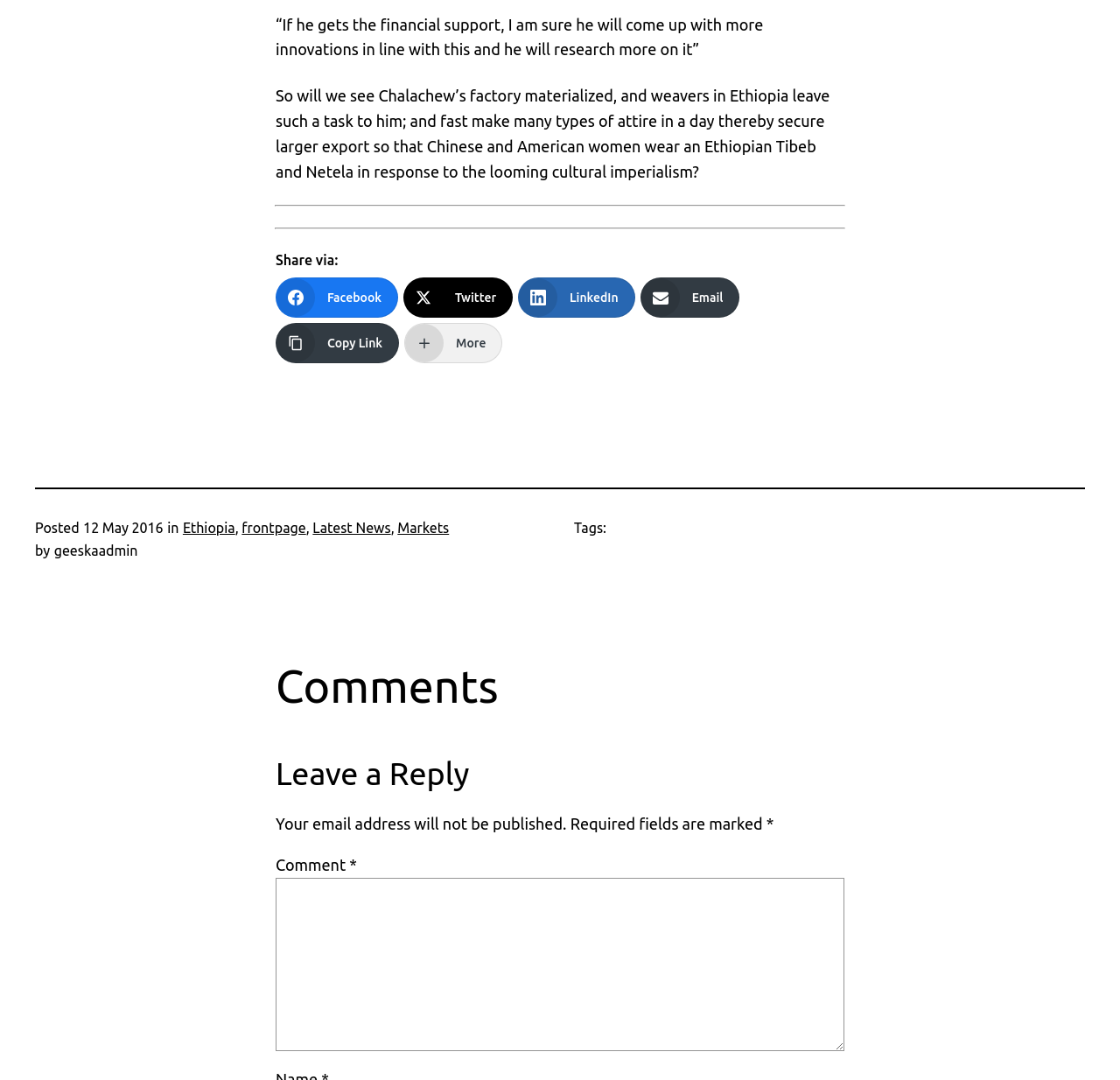Respond to the following question using a concise word or phrase: 
What is required to leave a reply?

Comment and email address